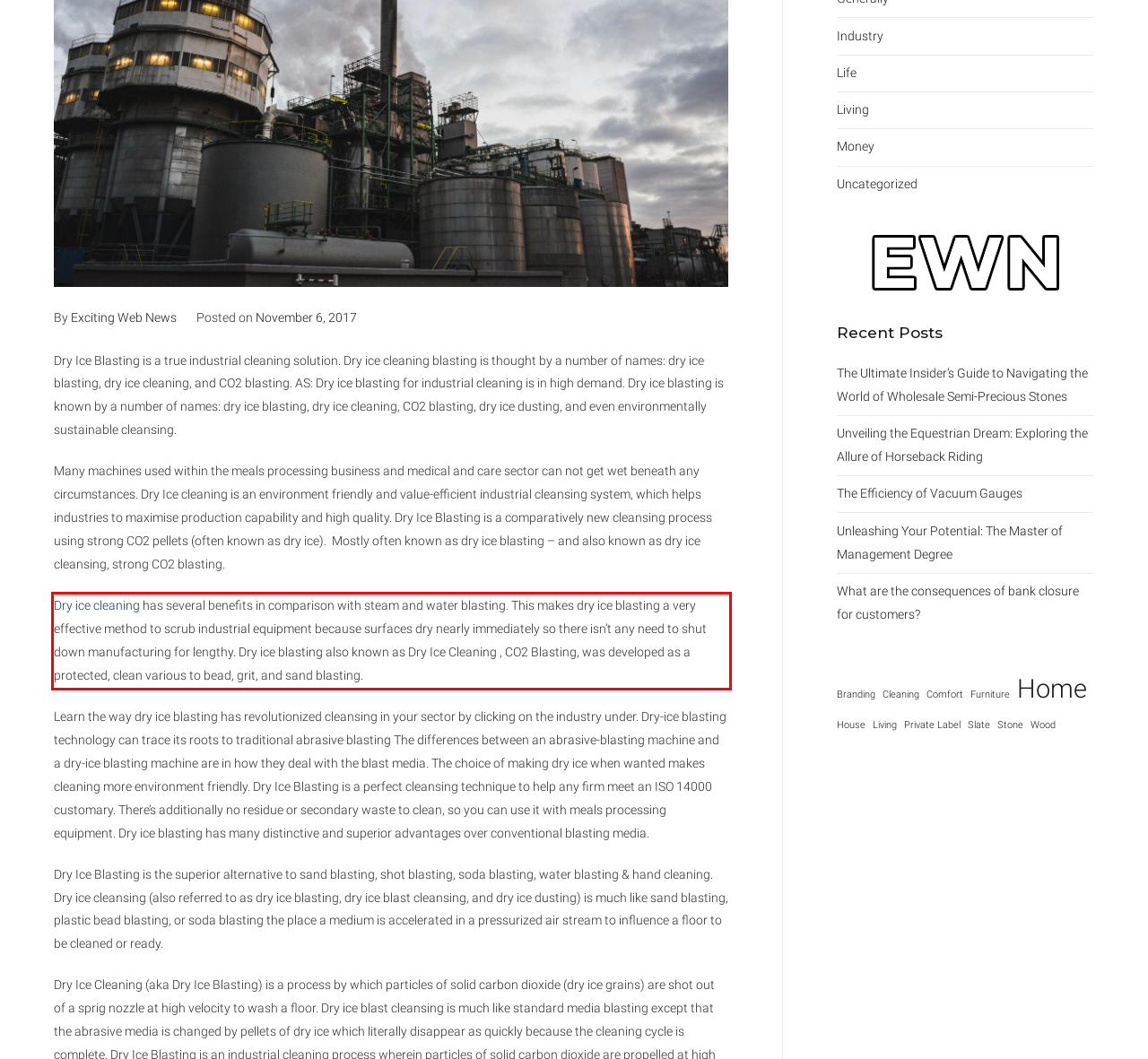Within the provided webpage screenshot, find the red rectangle bounding box and perform OCR to obtain the text content.

Dry ice cleaning has several benefits in comparison with steam and water blasting. This makes dry ice blasting a very effective method to scrub industrial equipment because surfaces dry nearly immediately so there isn’t any need to shut down manufacturing for lengthy. Dry ice blasting also known as Dry Ice Cleaning , CO2 Blasting, was developed as a protected, clean various to bead, grit, and sand blasting.